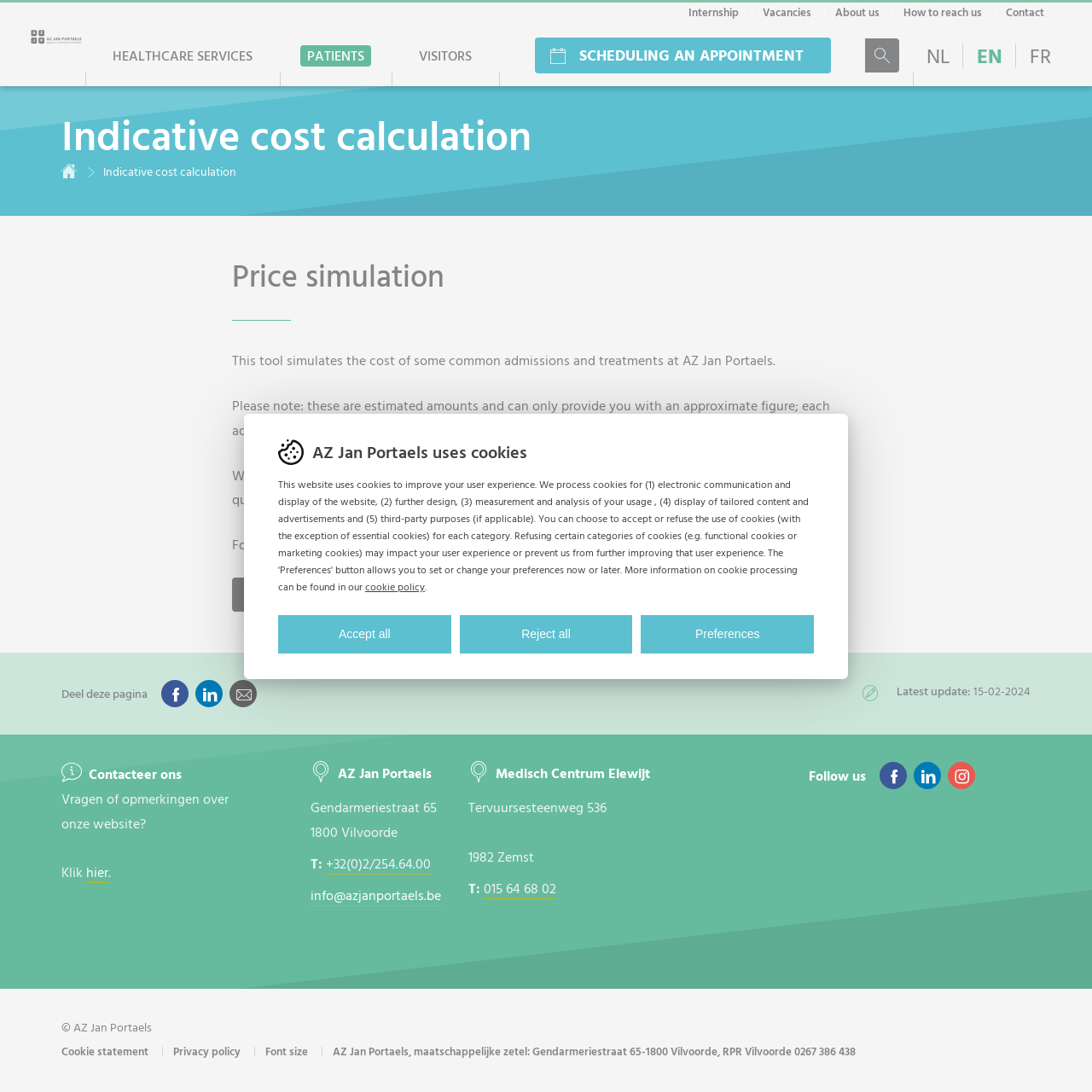Write an extensive caption that covers every aspect of the webpage.

The webpage is about indicative cost calculation for AZ Jan Portaels, a healthcare services provider. At the top, there is a navigation menu with links to "Home", "Internship", "Vacancies", "About us", "How to reach us", and "Contact". Below this menu, there is a secondary navigation menu with links to "HEALTHCARE SERVICES", "PATIENTS", "VISITORS", and "SCHEDULING AN APPOINTMENT". 

On the left side, there is a search box with a magnifying glass icon. Next to it, there are language options to switch between "NL", "EN", and "FR". 

The main content area is divided into two sections. The first section has a heading "Indicative cost calculation" and a breadcrumb navigation menu. Below this, there is a header "Price simulation" followed by a paragraph explaining the purpose of the tool. The tool simulates the cost of some common admissions and treatments at AZ Jan Portaels. There are also some notes about the estimated amounts and the importance of reviewing the entire Financial Information module. 

The second section has a button to get a price estimate. Below this, there is a footer section with a link to "INDICATIVE COST CALCULATION". 

At the bottom of the page, there are several sections. One section has links to share the page on social media platforms like Facebook, LinkedIn, and Mail. Another section displays the latest update date. There is also a contact section with an address, phone number, and email address for AZ Jan Portaels. 

Additionally, there are two articles, one about AZ Jan Portaels and another about Medisch Centrum Elewijt, with their respective addresses, phone numbers, and email addresses. 

The page also has a section to follow AZ Jan Portaels on social media platforms like Facebook, LinkedIn, and Instagram. 

Finally, there is a copyright section with links to the cookie statement, privacy policy, and font size adjustment.